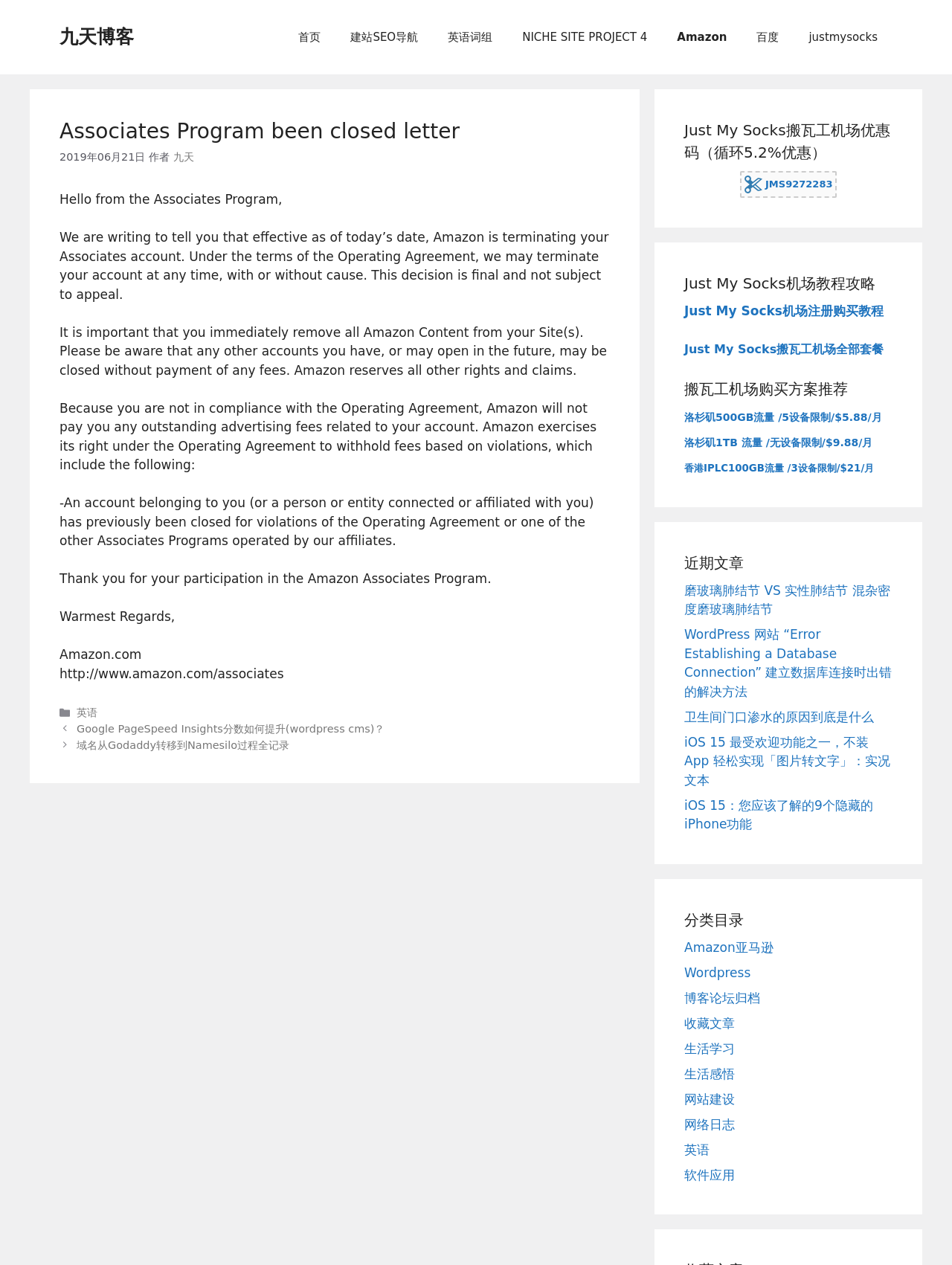Show the bounding box coordinates of the element that should be clicked to complete the task: "Click the 'NICHE SITE PROJECT 4' link".

[0.533, 0.012, 0.696, 0.047]